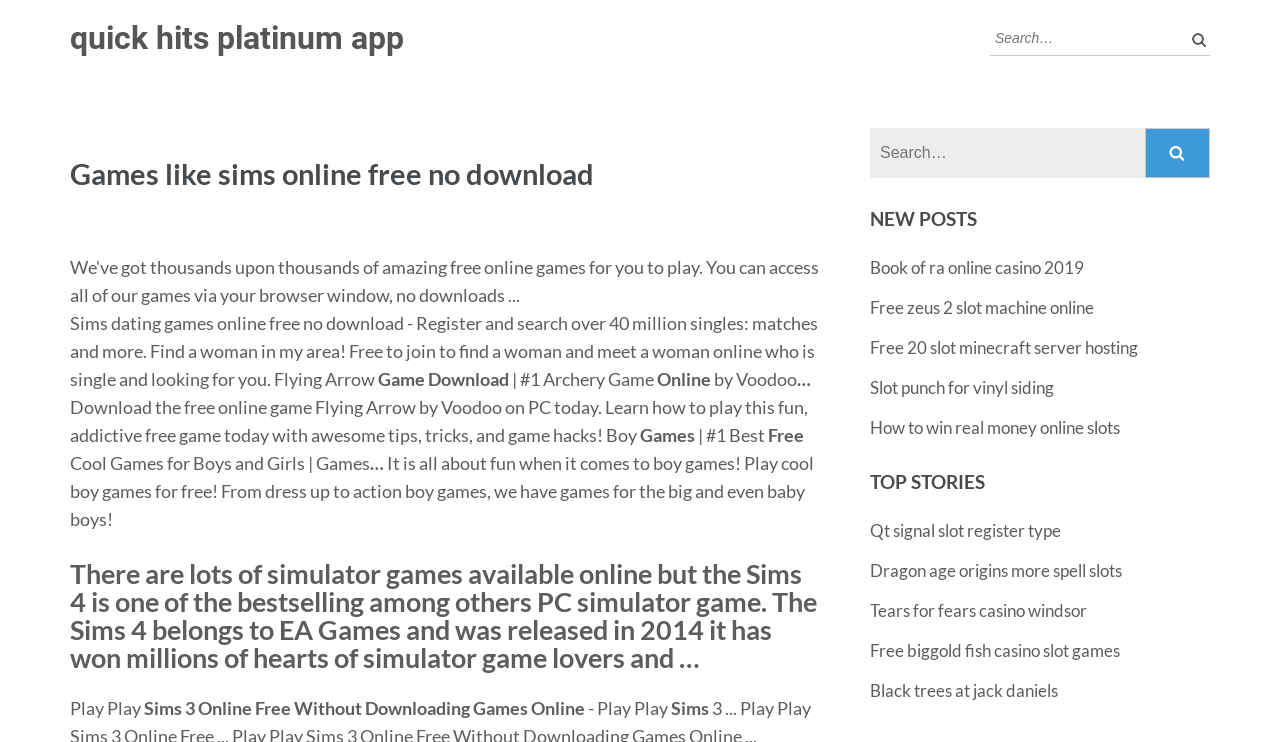What is the category of games mentioned in the third paragraph?
Using the image as a reference, answer with just one word or a short phrase.

Boy games